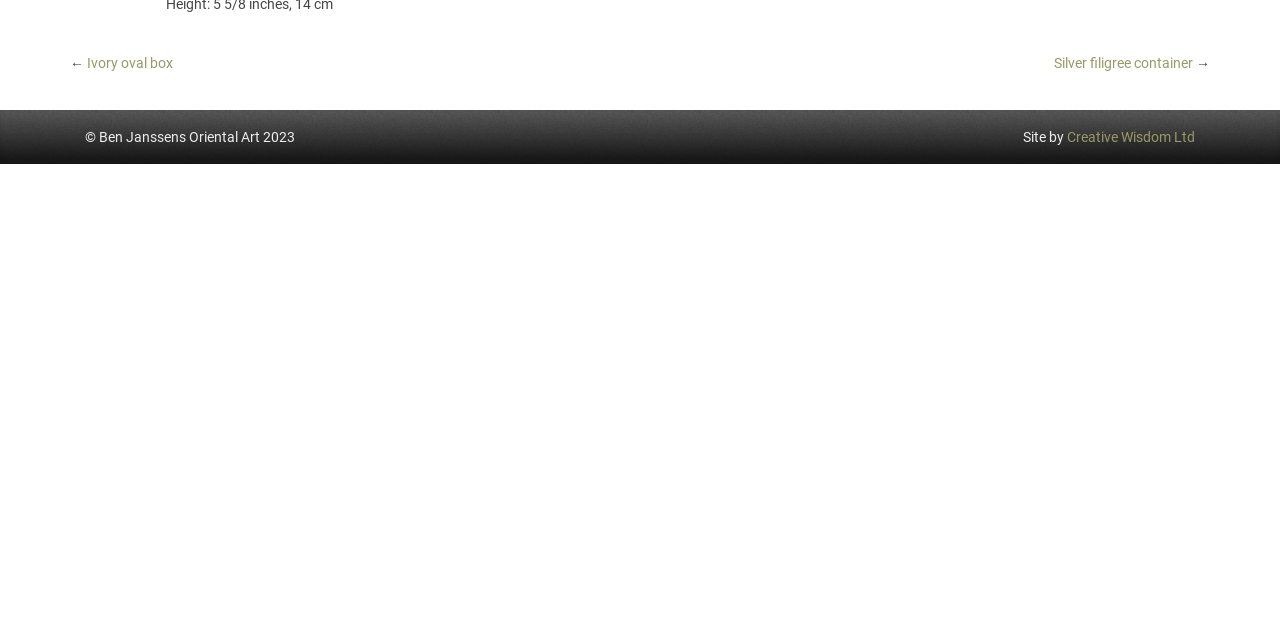Please determine the bounding box coordinates for the UI element described here. Use the format (top-left x, top-left y, bottom-right x, bottom-right y) with values bounded between 0 and 1: Silver filigree container

[0.823, 0.085, 0.932, 0.11]